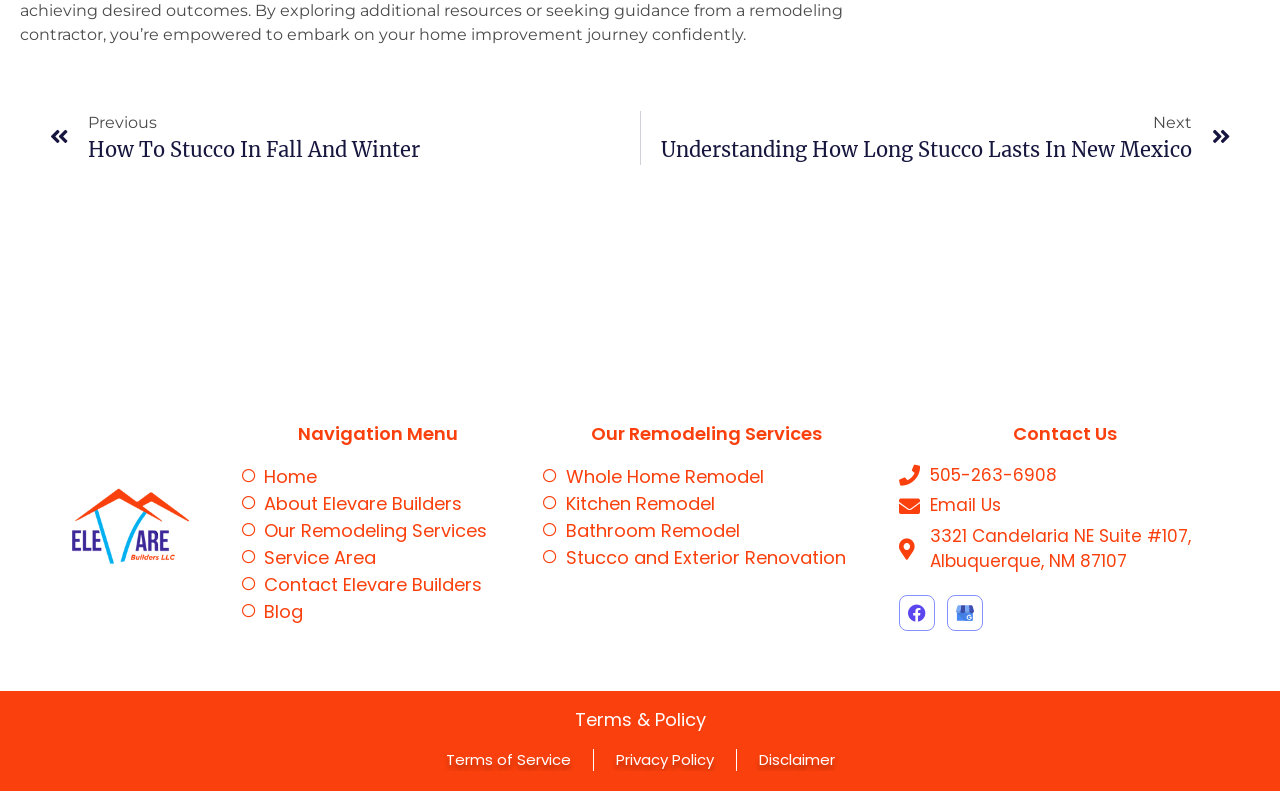Pinpoint the bounding box coordinates of the area that must be clicked to complete this instruction: "Go to the home page".

[0.189, 0.585, 0.399, 0.619]